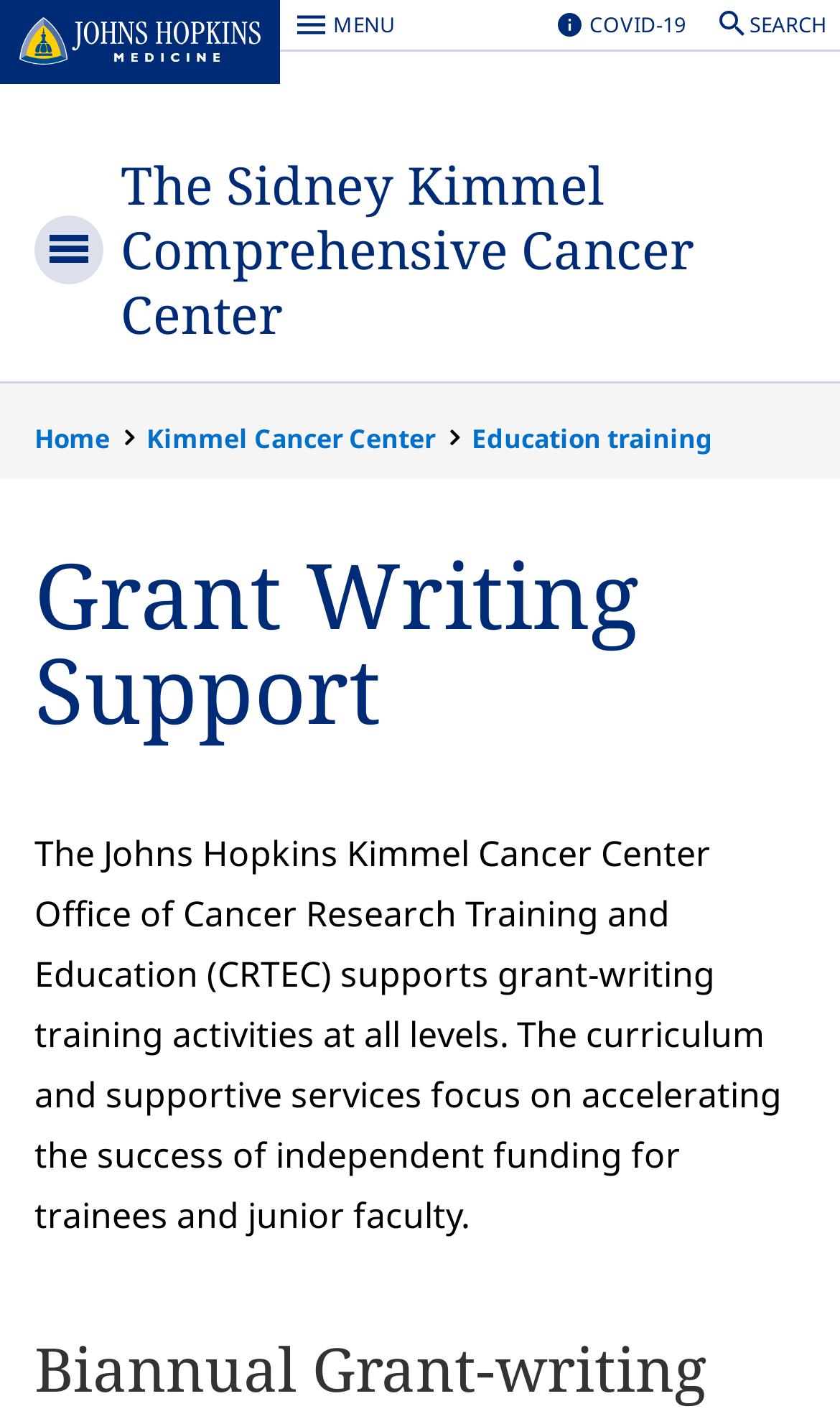Please provide a one-word or short phrase answer to the question:
What is the navigation menu item after 'Home'?

Kimmel Cancer Center